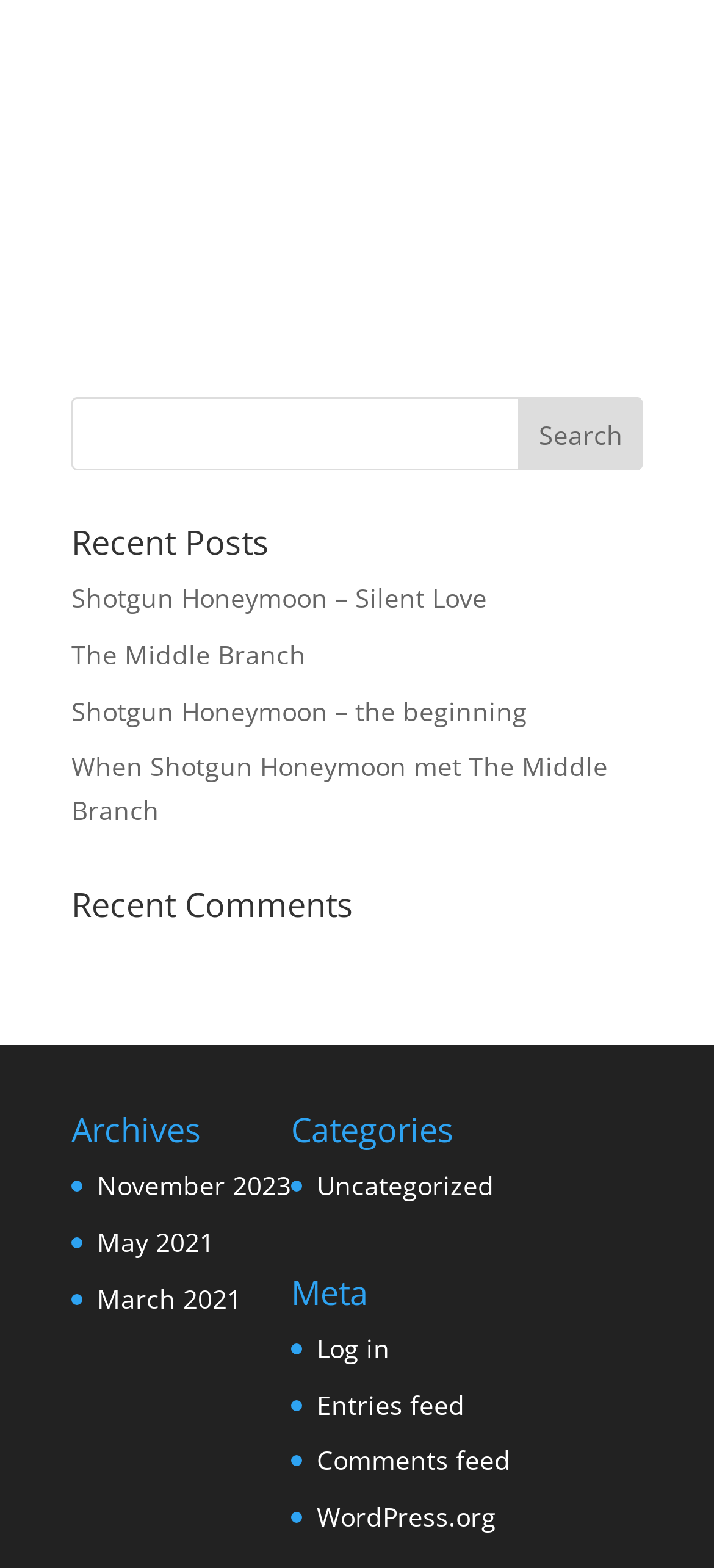Identify the bounding box of the UI element that matches this description: "WordPress.org".

[0.444, 0.956, 0.695, 0.978]